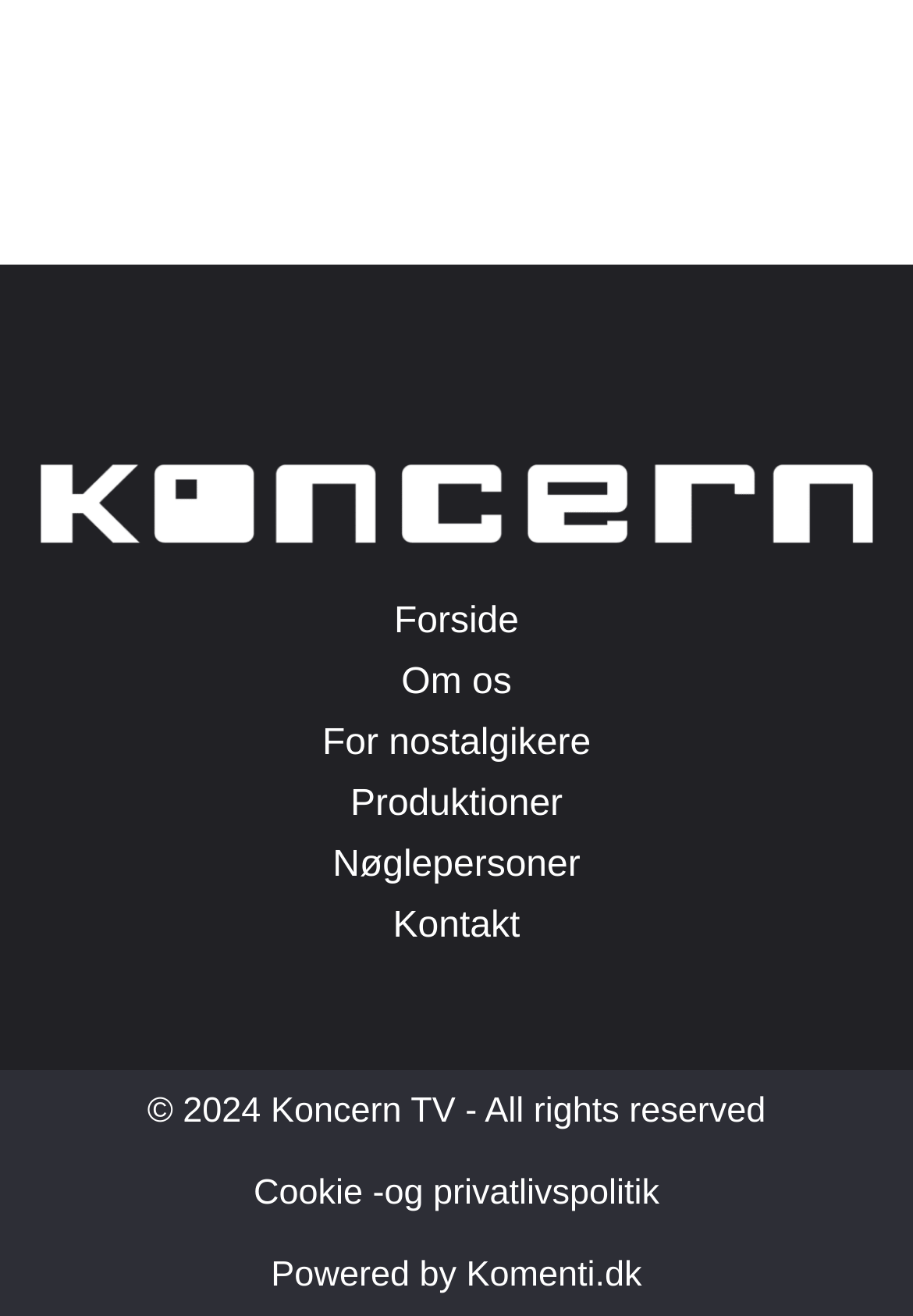Please indicate the bounding box coordinates for the clickable area to complete the following task: "go to front page". The coordinates should be specified as four float numbers between 0 and 1, i.e., [left, top, right, bottom].

[0.044, 0.455, 0.956, 0.491]